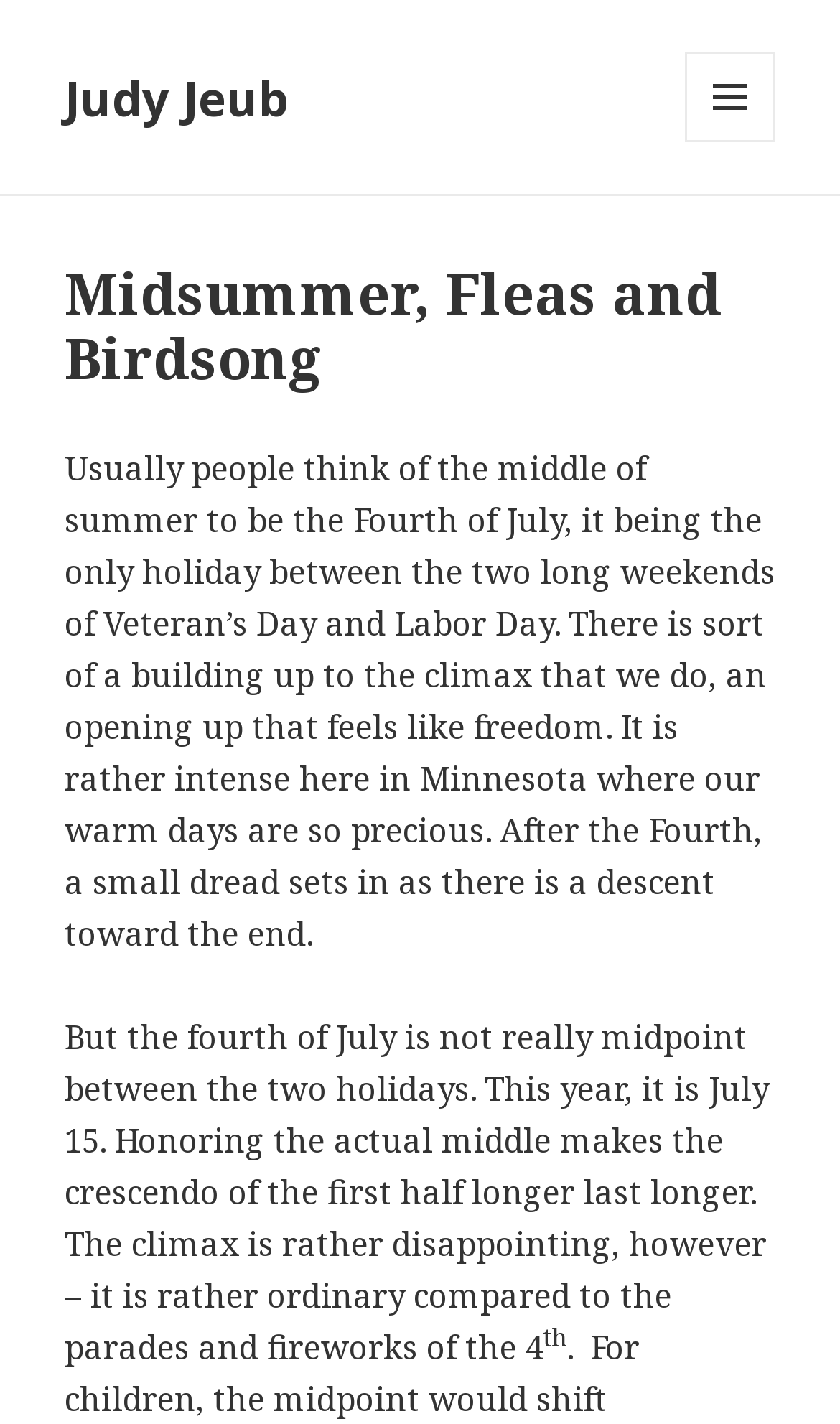Using the information in the image, could you please answer the following question in detail:
What is the author of the article?

The author of the article can be found by looking at the top of the webpage, where the link 'Judy Jeub' is located, indicating that Judy Jeub is the author of the article.